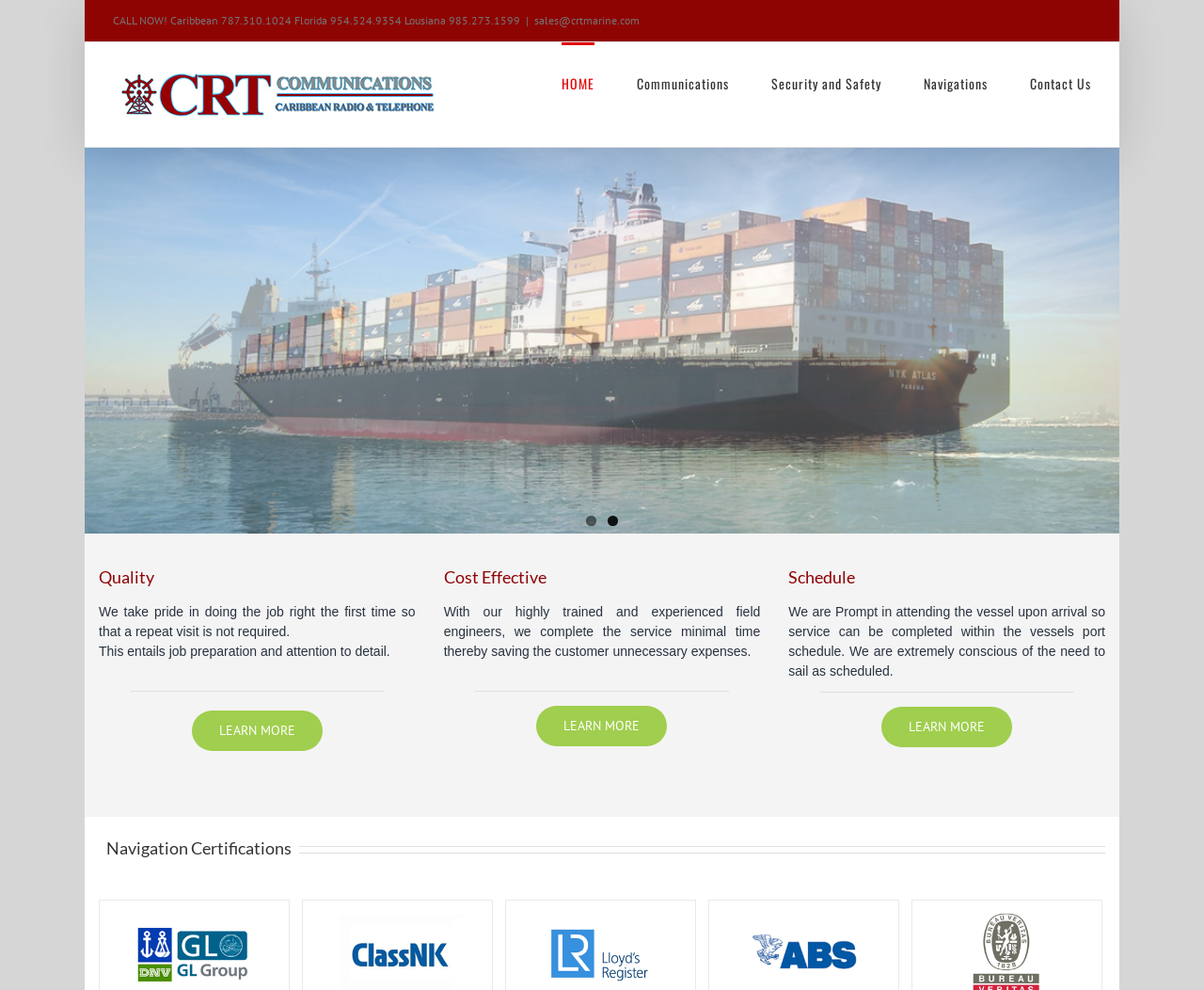Please identify the bounding box coordinates of the element I should click to complete this instruction: 'View Navigation Certifications'. The coordinates should be given as four float numbers between 0 and 1, like this: [left, top, right, bottom].

[0.088, 0.844, 0.248, 0.87]